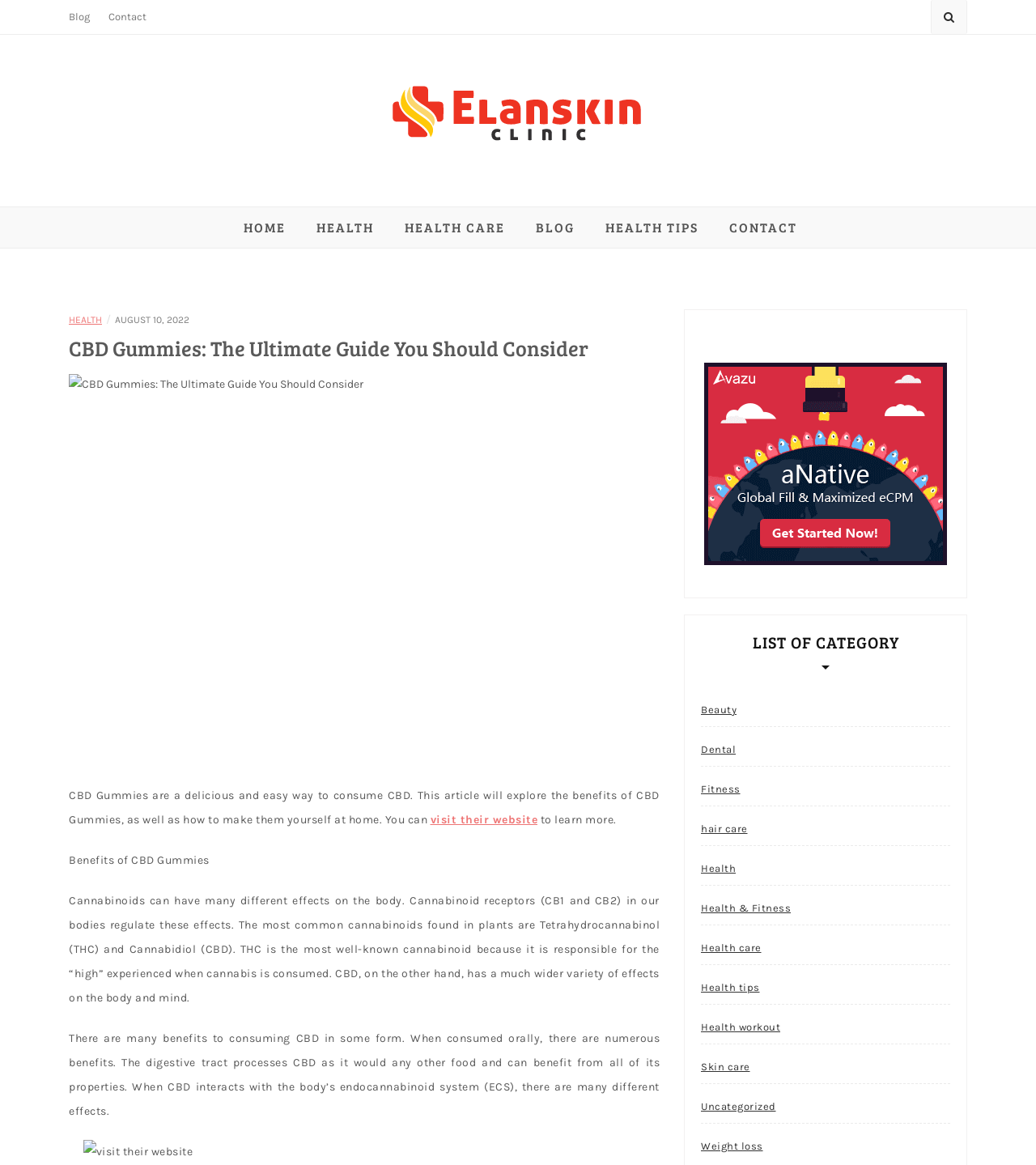Select the bounding box coordinates of the element I need to click to carry out the following instruction: "Contact Tammy Kuo".

None